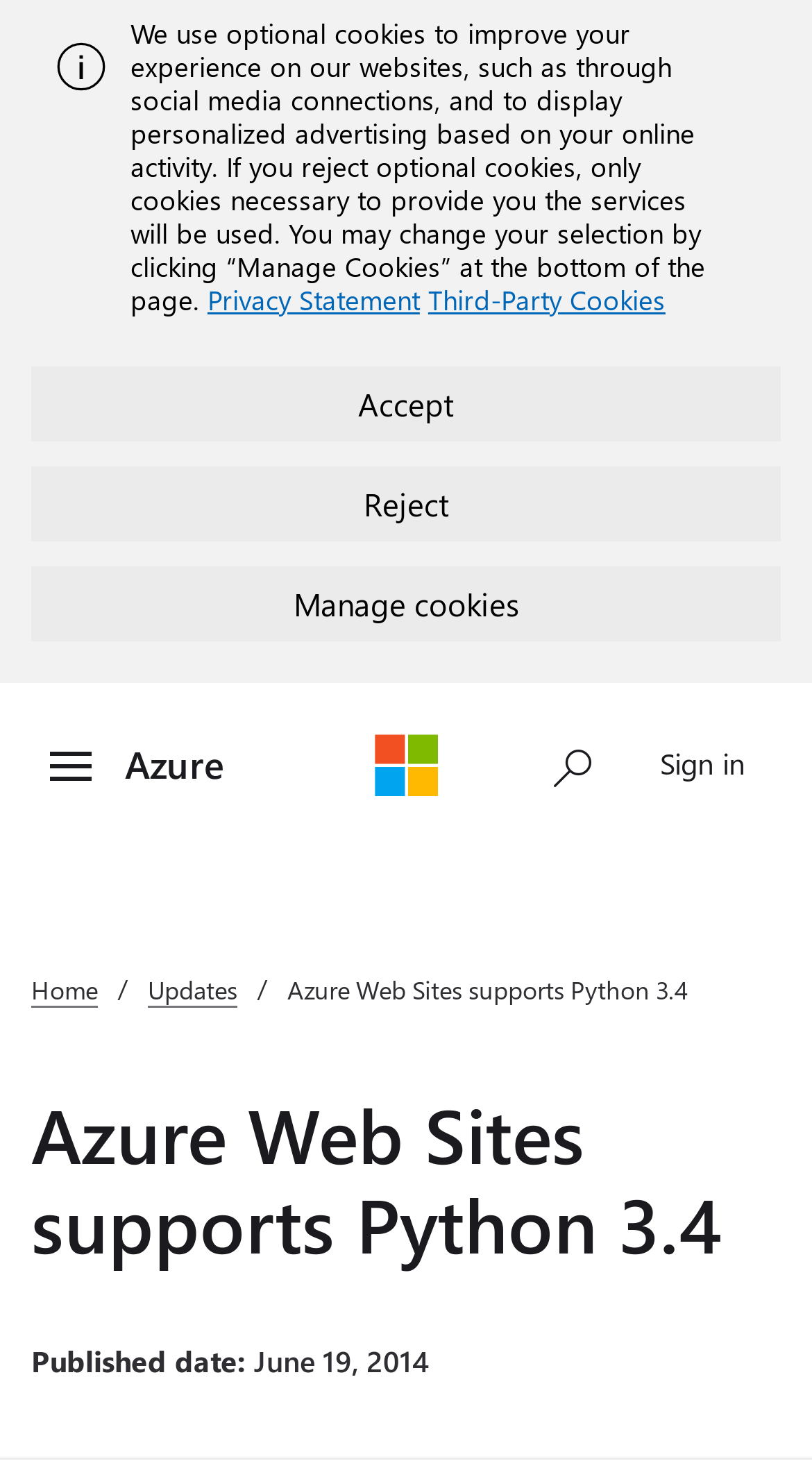Bounding box coordinates are given in the format (top-left x, top-left y, bottom-right x, bottom-right y). All values should be floating point numbers between 0 and 1. Provide the bounding box coordinate for the UI element described as: parent_node: Azure aria-label="Microsoft"

[0.459, 0.495, 0.541, 0.54]